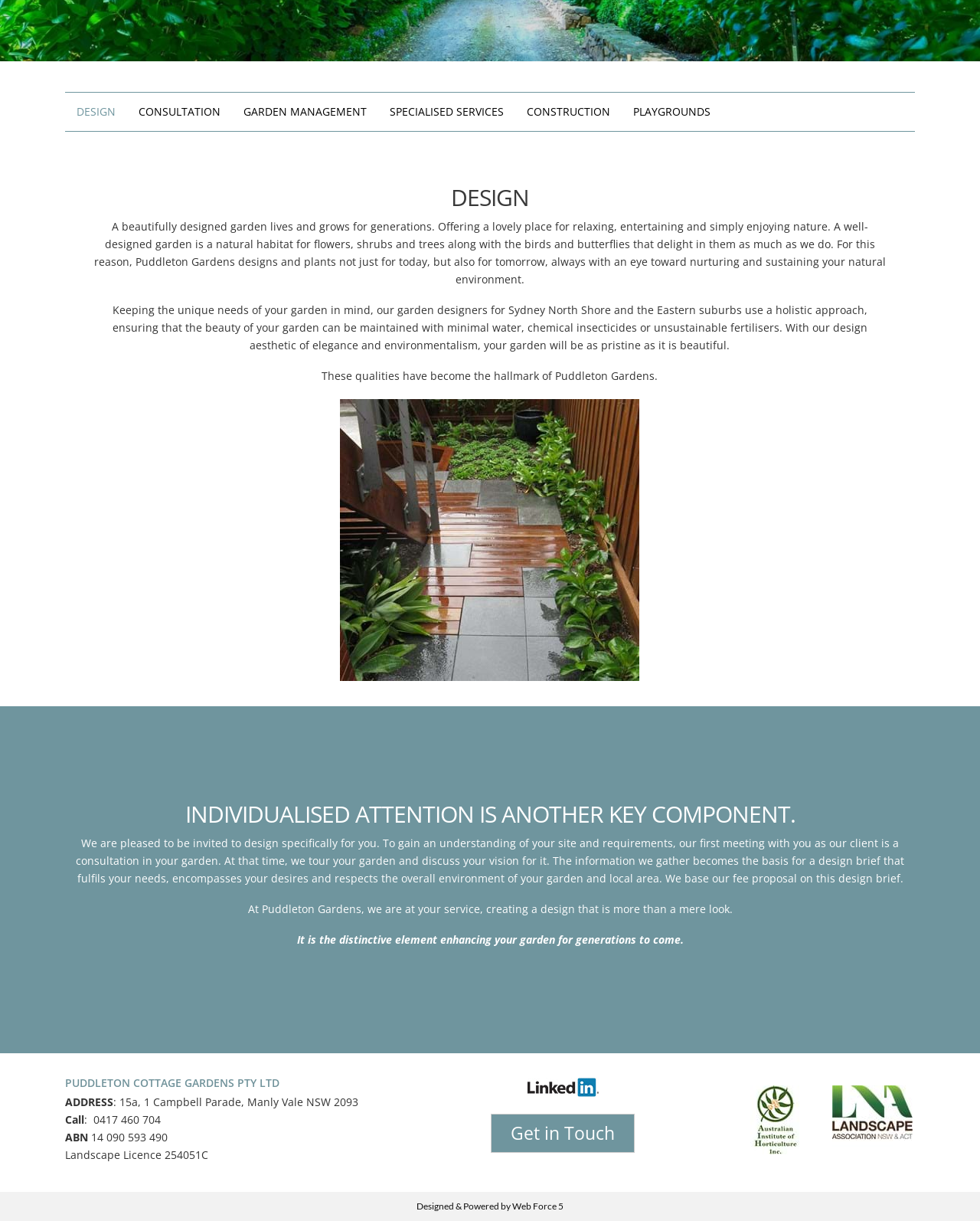Given the element description: "Garden Management", predict the bounding box coordinates of this UI element. The coordinates must be four float numbers between 0 and 1, given as [left, top, right, bottom].

[0.237, 0.076, 0.386, 0.107]